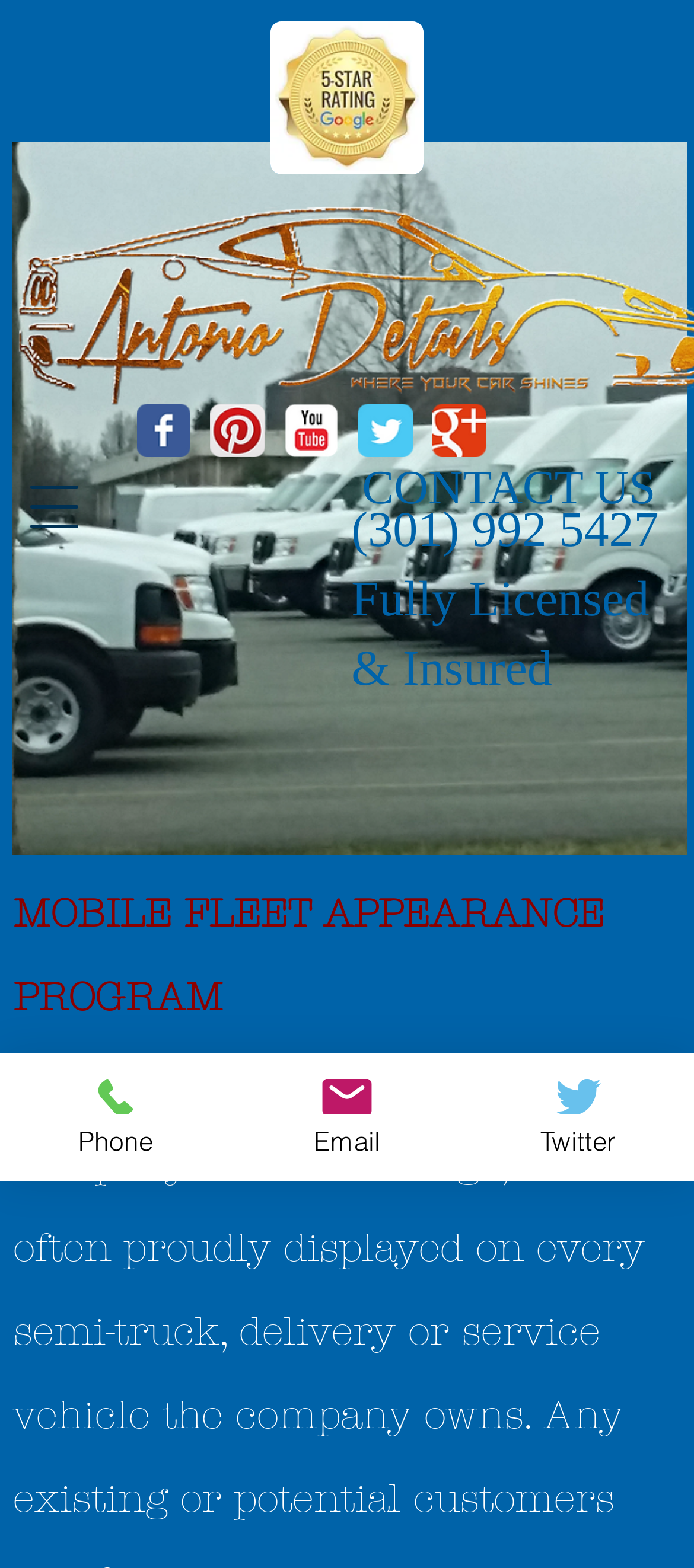For the element described, predict the bounding box coordinates as (top-left x, top-left y, bottom-right x, bottom-right y). All values should be between 0 and 1. Element description: Phone

[0.0, 0.551, 0.274, 0.618]